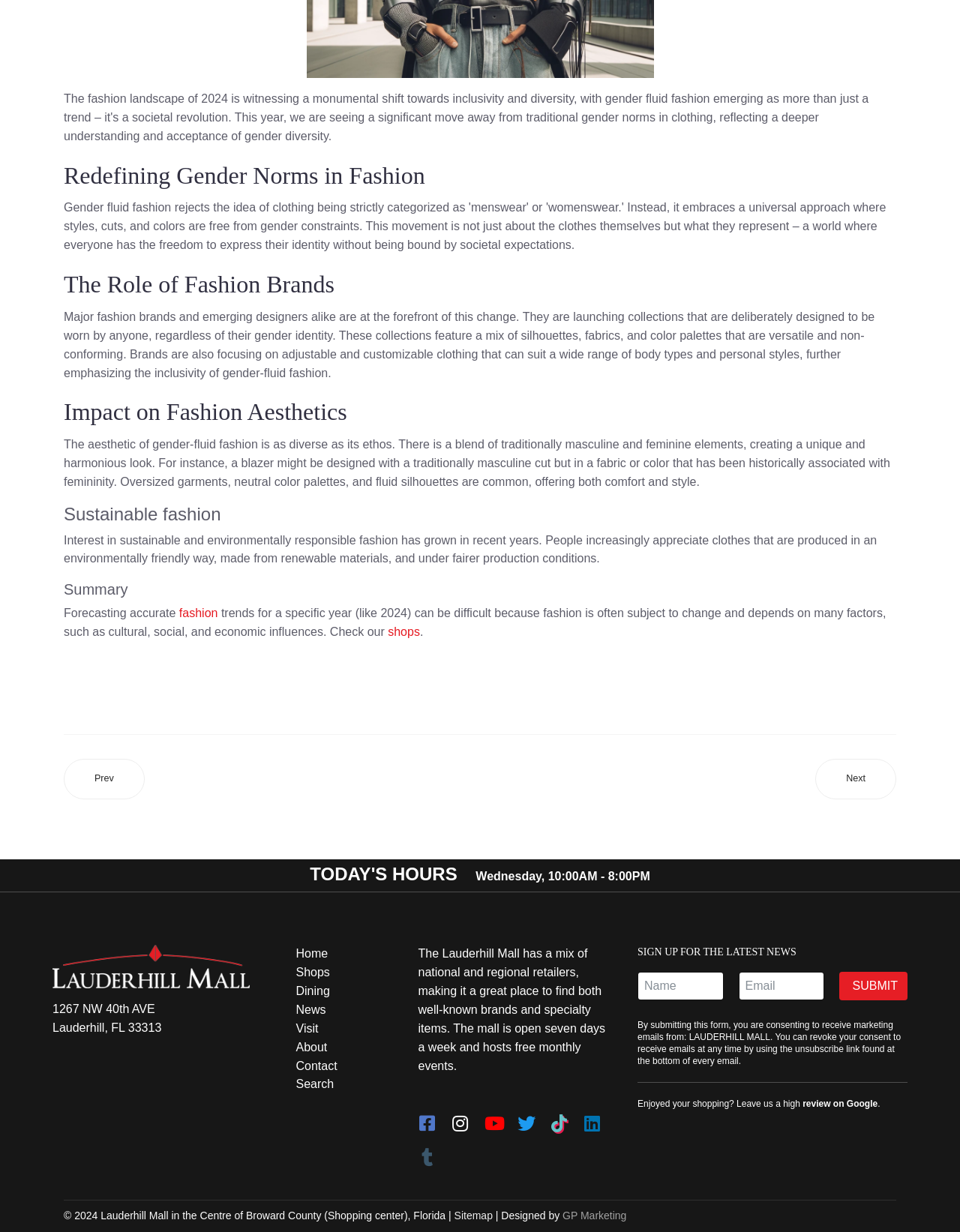Find the bounding box coordinates of the element you need to click on to perform this action: 'Submit the form'. The coordinates should be represented by four float values between 0 and 1, in the format [left, top, right, bottom].

[0.874, 0.789, 0.945, 0.812]